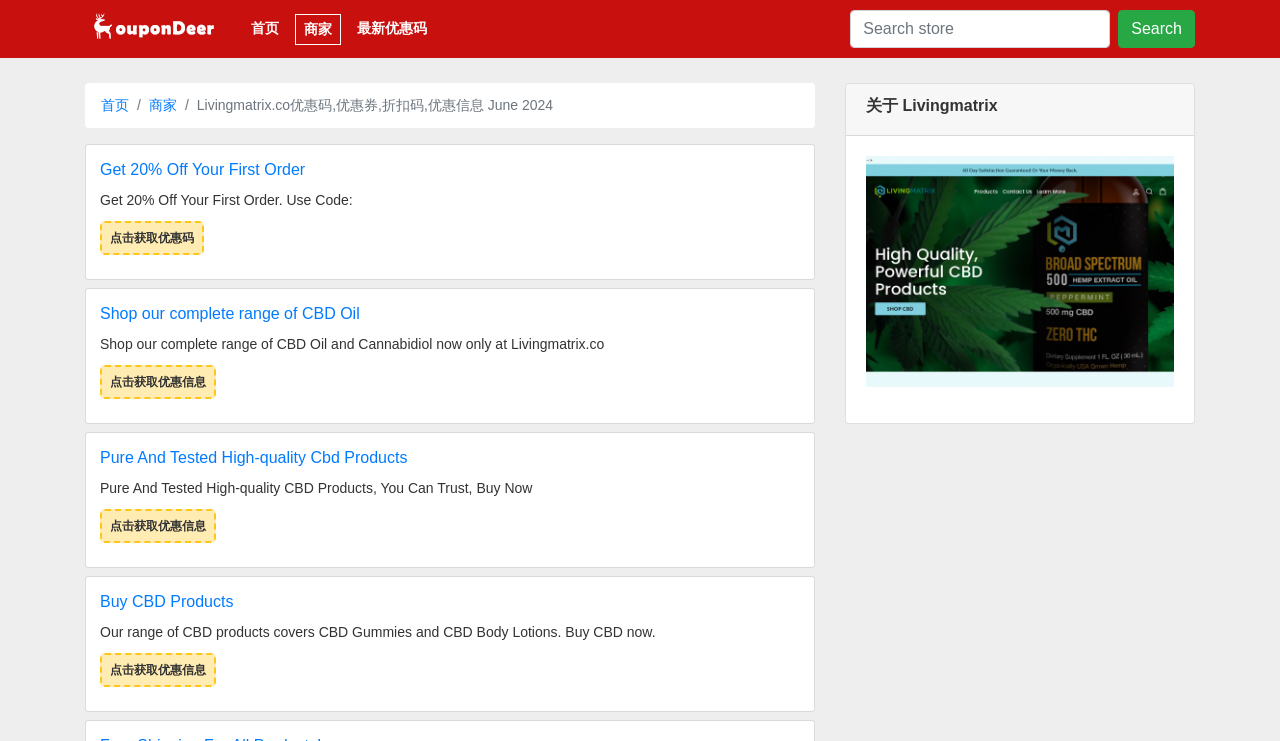Find the bounding box of the element with the following description: "Buy CBD Products". The coordinates must be four float numbers between 0 and 1, formatted as [left, top, right, bottom].

[0.078, 0.8, 0.182, 0.823]